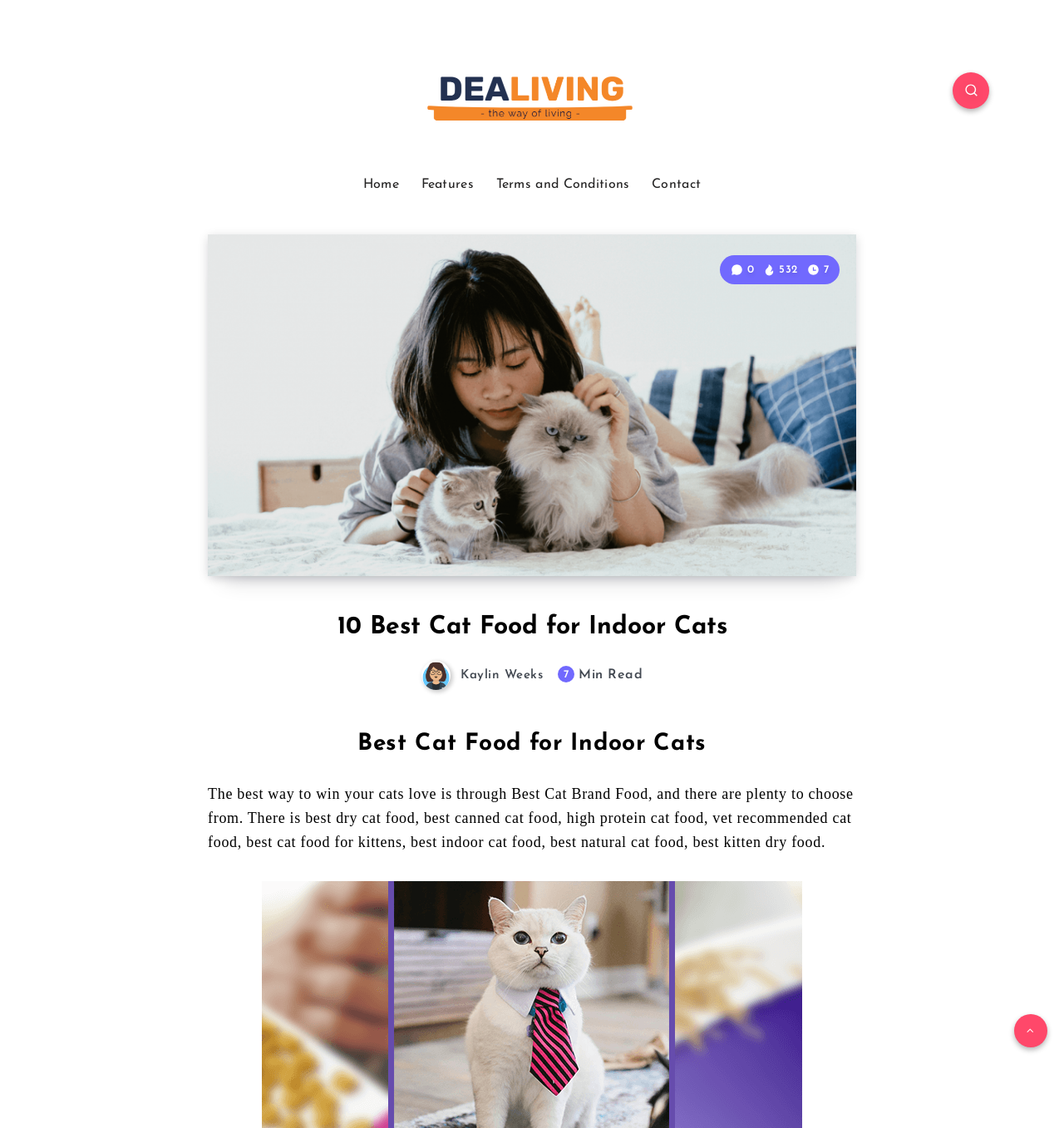What type of cat food is discussed in the article?
Please elaborate on the answer to the question with detailed information.

I determined the type of cat food discussed in the article by looking at the main heading and the introductory paragraph, which mention 'Best Cat Food for Indoor Cats' and 'best indoor cat food' respectively.